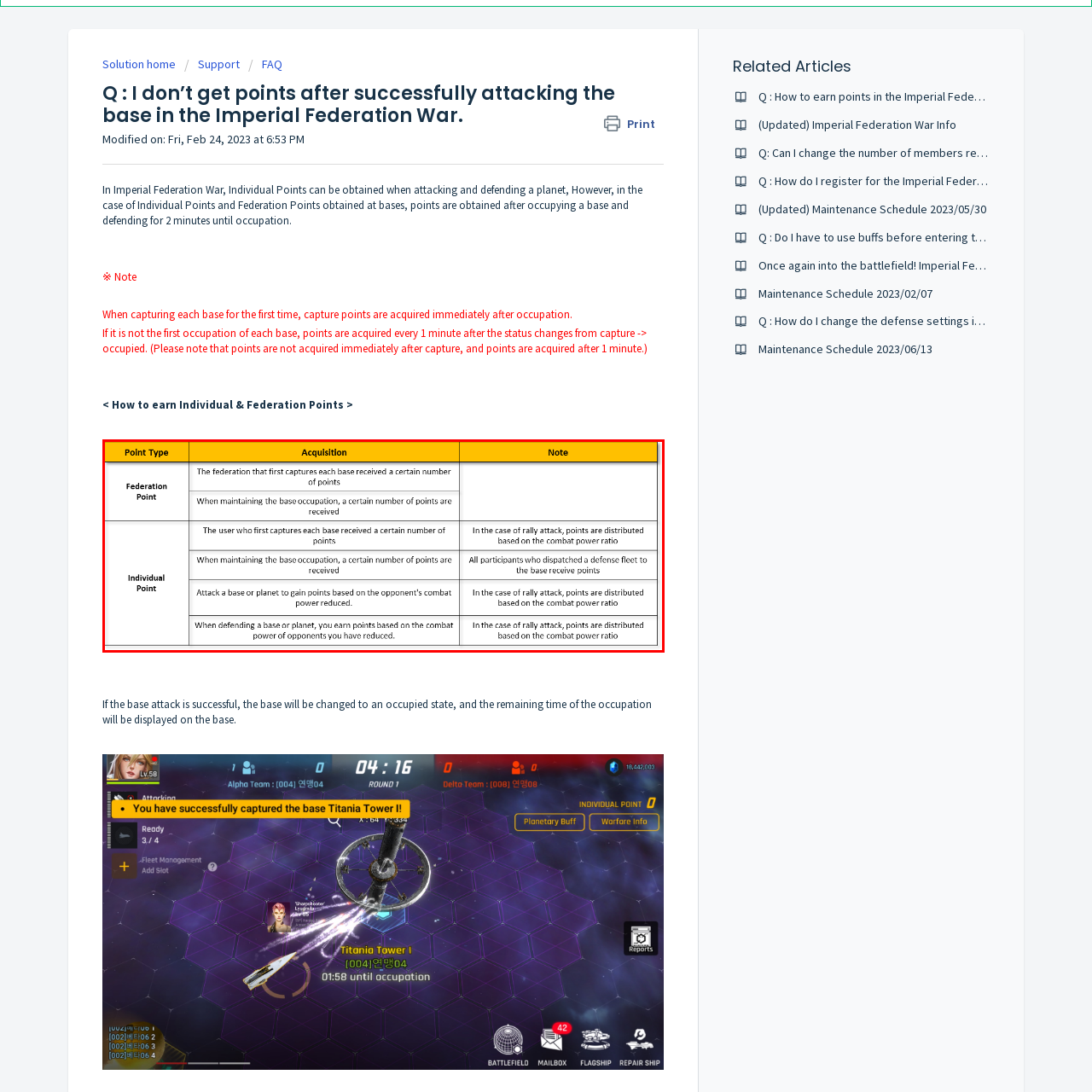How are Federation Points awarded?
Please look at the image marked with a red bounding box and provide a one-word or short-phrase answer based on what you see.

To the federation that first captures each base